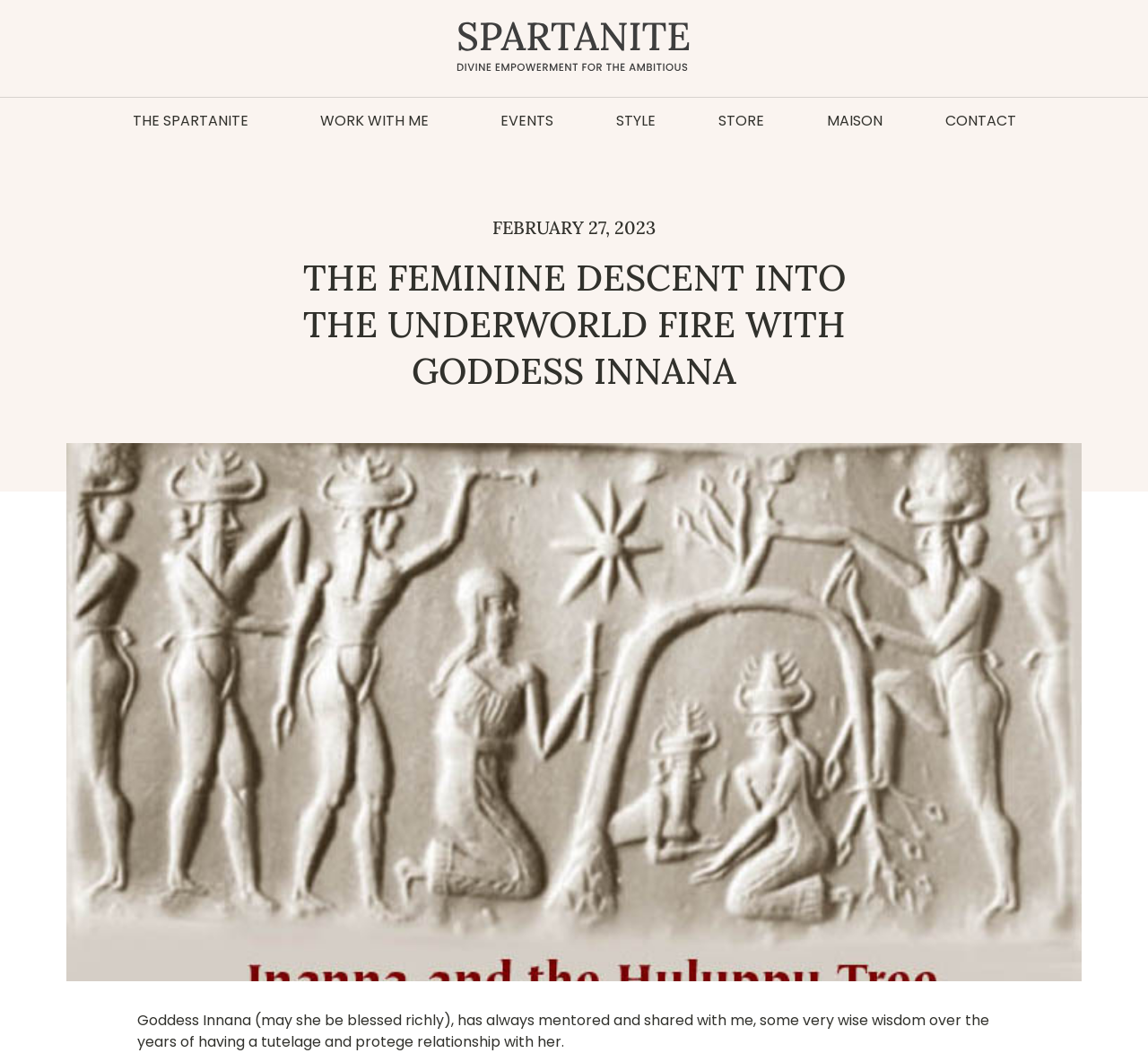Produce an elaborate caption capturing the essence of the webpage.

The webpage appears to be a personal blog or website, with a focus on spirituality and personal growth. At the top of the page, there is a navigation menu with six links: "THE SPARTANITE", "WORK WITH ME", "EVENTS", "STYLE", "STORE", and "MAISON", followed by a "CONTACT" link. These links are positioned horizontally across the top of the page, with "THE SPARTANITE" on the left and "CONTACT" on the right.

Below the navigation menu, there is a date displayed, "FEBRUARY 27, 2023", which suggests that the webpage may be a blog post or article. The main heading of the page, "THE FEMININE DESCENT INTO THE UNDERWORLD FIRE WITH GODDESS INNANA", is centered and takes up a significant portion of the page.

The main content of the page is a paragraph of text that describes the author's relationship with Goddess Innana, mentioning that she has shared wise wisdom with the author over the years. This text is positioned near the bottom of the page, taking up most of the width.

There is also a small link at the top of the page, above the navigation menu, which is not labeled but may be a link to the website's homepage or another related page.